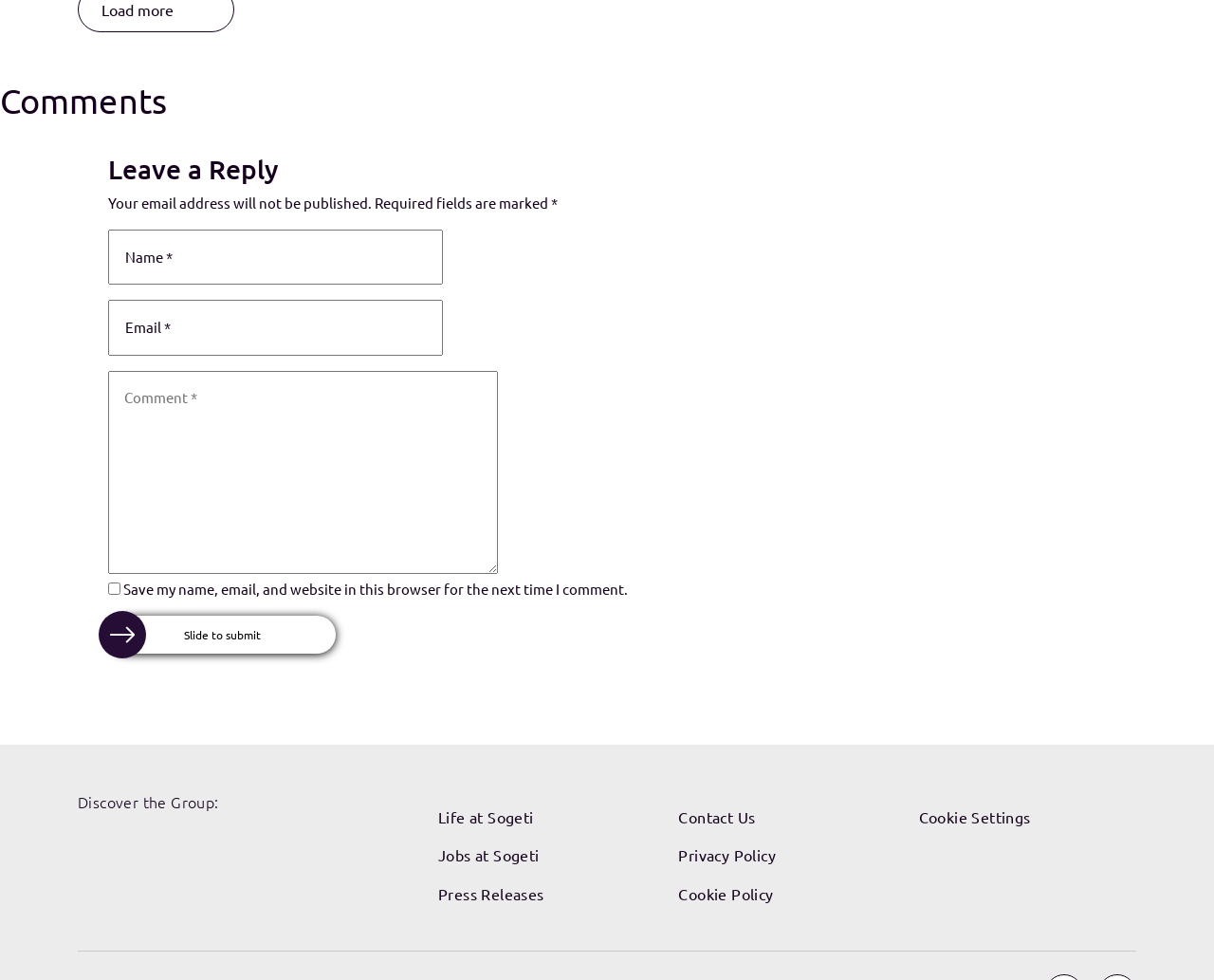From the screenshot, find the bounding box of the UI element matching this description: "Discover the Group:". Supply the bounding box coordinates in the form [left, top, right, bottom], each a float between 0 and 1.

[0.064, 0.806, 0.342, 0.829]